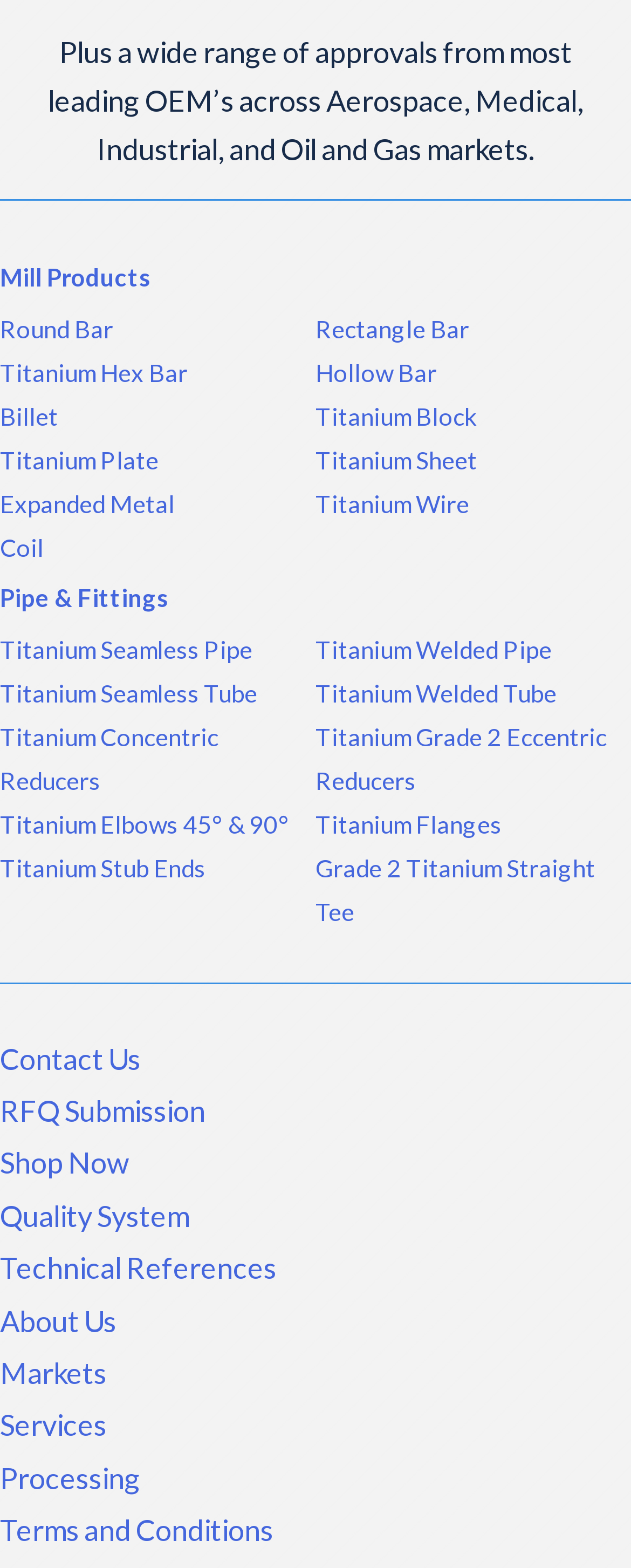Find and provide the bounding box coordinates for the UI element described here: "Titanium Welded Pipe". The coordinates should be given as four float numbers between 0 and 1: [left, top, right, bottom].

[0.5, 0.4, 1.0, 0.428]